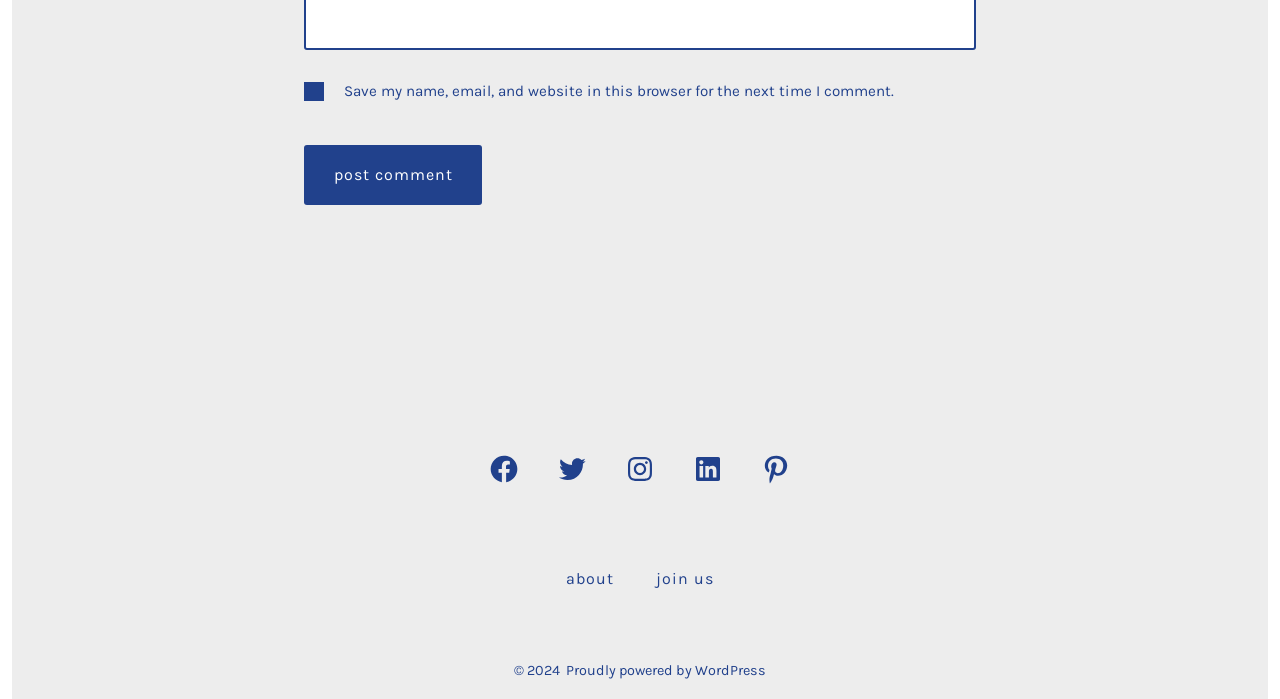Predict the bounding box of the UI element that fits this description: "Join Us".

[0.498, 0.8, 0.573, 0.858]